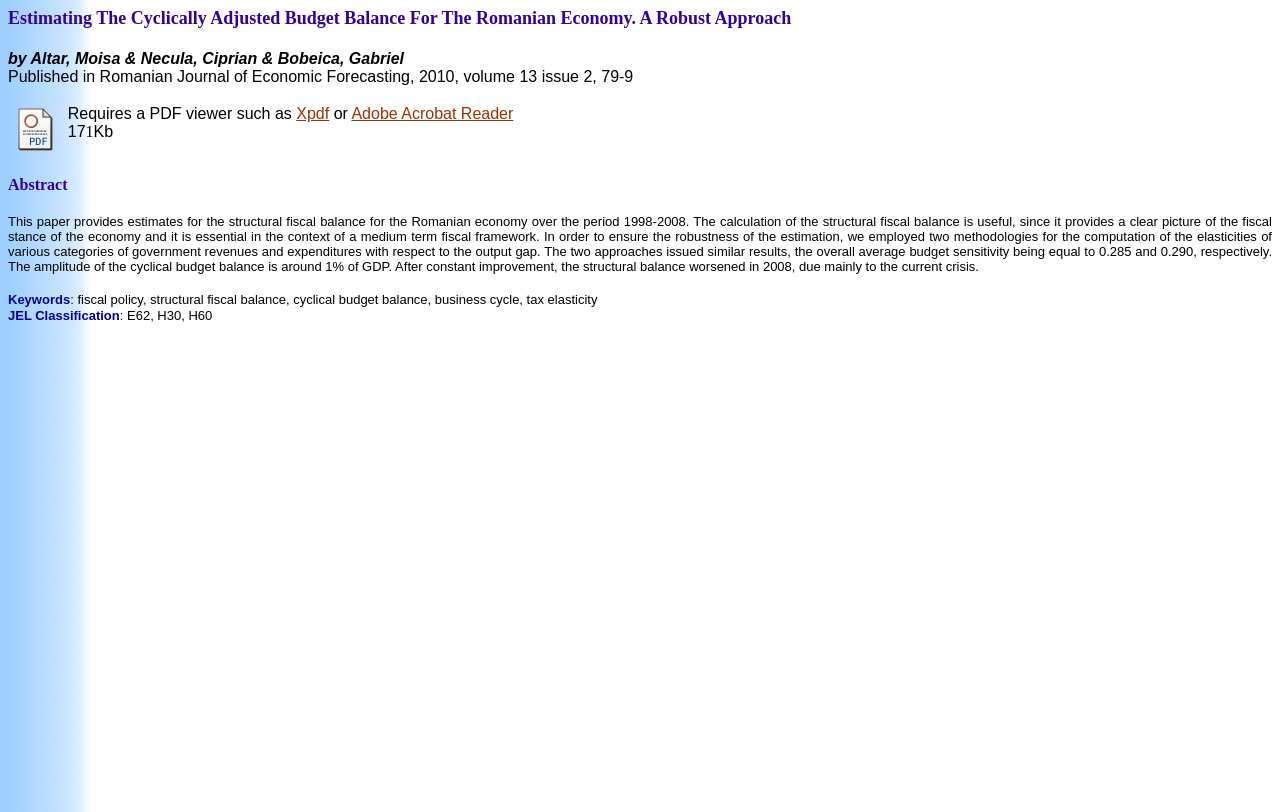Offer a meticulous caption that includes all visible features of the webpage.

This webpage appears to be a research paper or article summary. At the top, there is a heading that reads "Estimating The Cyclically Adjusted Budget Balance For The Romanian Economy. A Robust Approach" followed by the authors' names, "Altar, Moisa &, Necula, Ciprian & Bobeica, Gabriel". Below this, there is a publication information section that indicates the paper was published in the Romanian Journal of Economic Forecasting, volume 13, issue 2, in 2010.

To the right of the publication information, there is a table with two columns. The left column contains a small image and a link, while the right column has a message that says "Requires a PDF viewer such as Xpdf or Adobe Acrobat Reader" with links to Xpdf and Adobe Acrobat Reader, and a file size of 171Kb.

Below the table, there is a heading that reads "Abstract". The abstract is a lengthy paragraph that summarizes the paper's content, discussing the estimation of the structural fiscal balance for the Romanian economy and the methodologies used to compute the elasticities of government revenues and expenditures.

Further down, there are two sections labeled "Keywords" and "JEL Classification", which list the relevant keywords and classification codes for the paper, respectively.